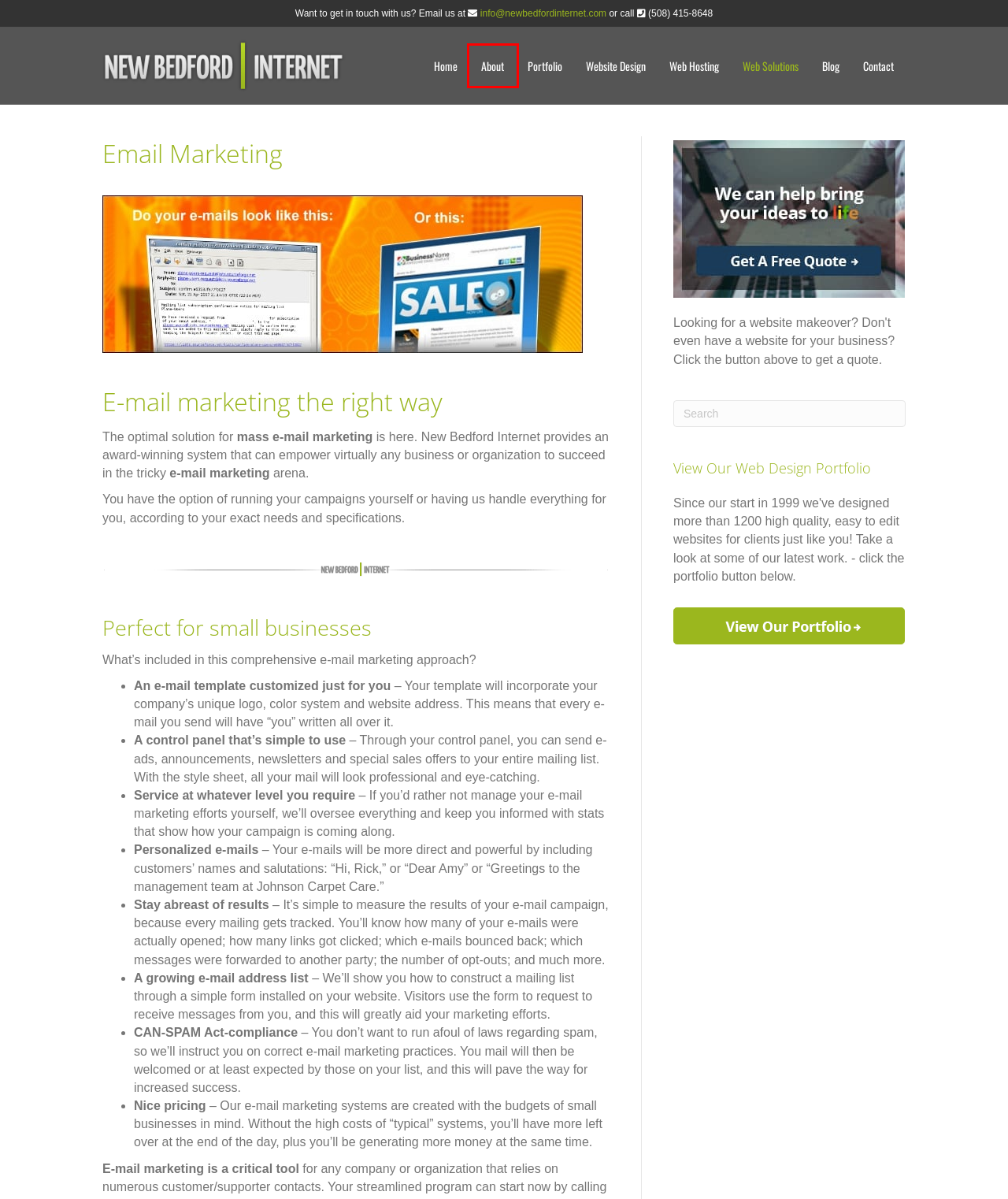You have a screenshot of a webpage with a red bounding box around an element. Identify the webpage description that best fits the new page that appears after clicking the selected element in the red bounding box. Here are the candidates:
A. Contact – New Bedford Internet
B. New Bedford Internet – Web Site Design & Web Hosting ~ New Bedford, Massachusetts
C. About – New Bedford Internet
D. Web Hosting – New Bedford Internet
E. Content Management System – New Bedford Internet
F. E-Commerce – New Bedford Internet
G. Website Design – New Bedford Internet
H. Portfolio – New Bedford Internet

C